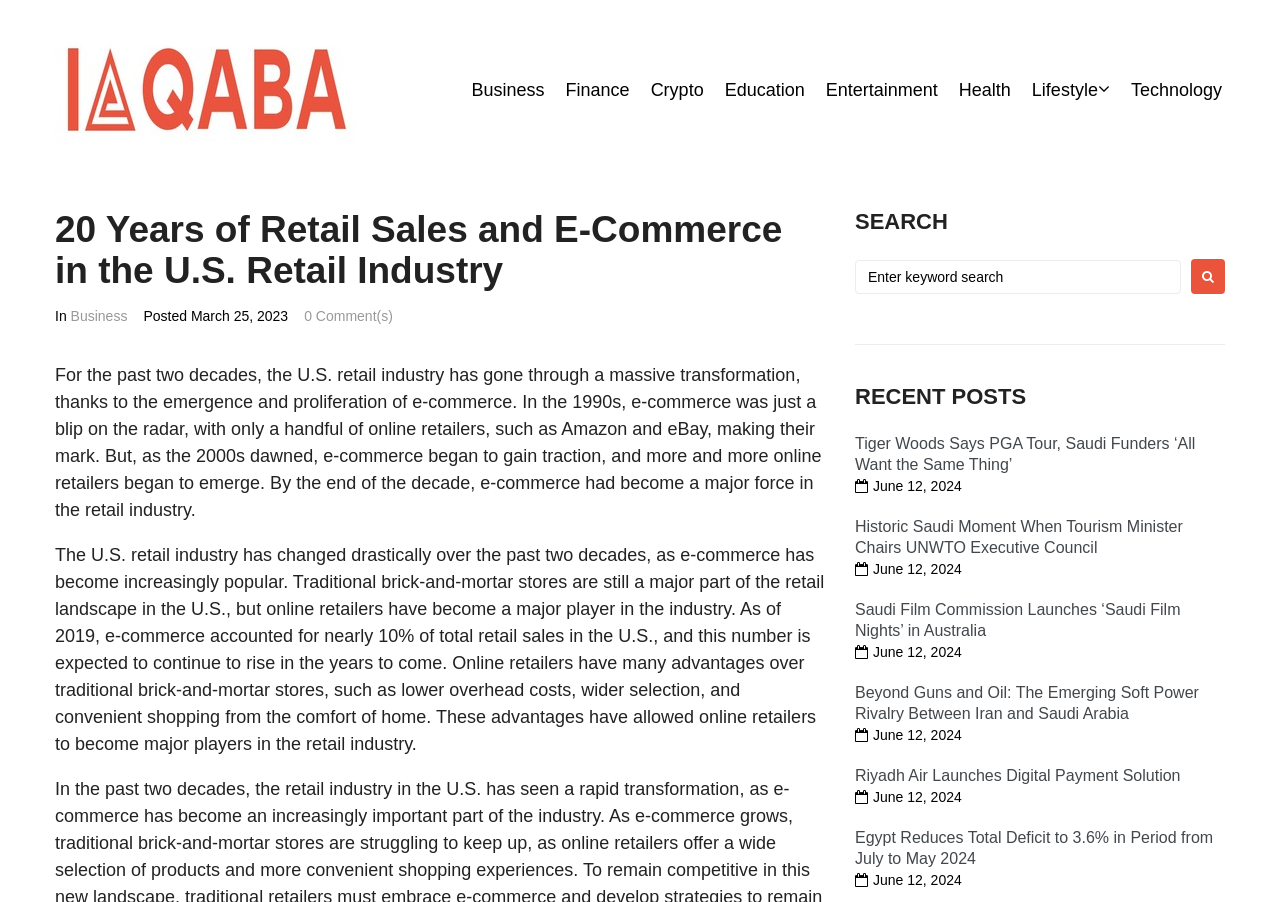Provide your answer in a single word or phrase: 
What is the topic of the article?

Retail sales and e-commerce